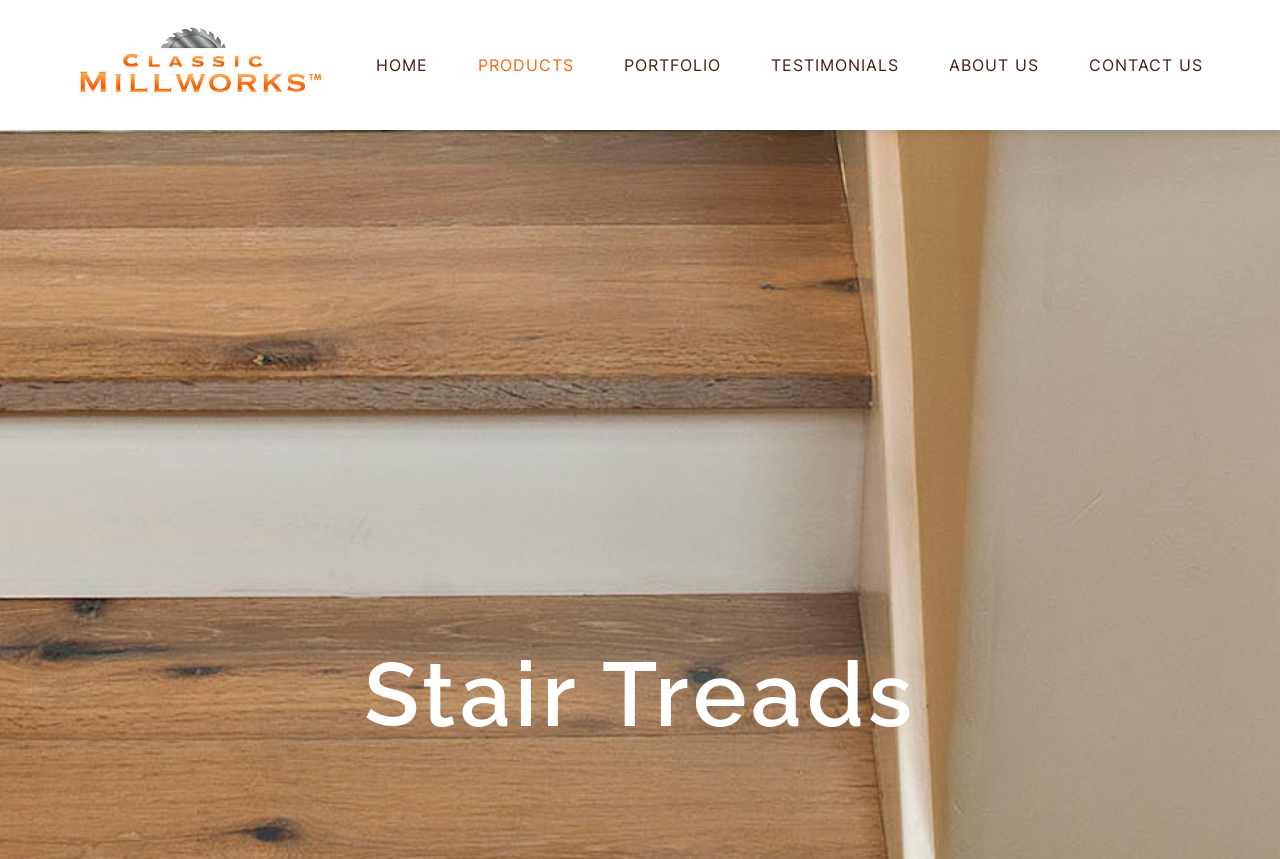How many main menu items are there?
Please respond to the question thoroughly and include all relevant details.

The main menu items are 'HOME', 'PRODUCTS', 'PORTFOLIO', 'TESTIMONIALS', 'ABOUT US', and 'CONTACT US', which are listed horizontally at the top of the webpage.